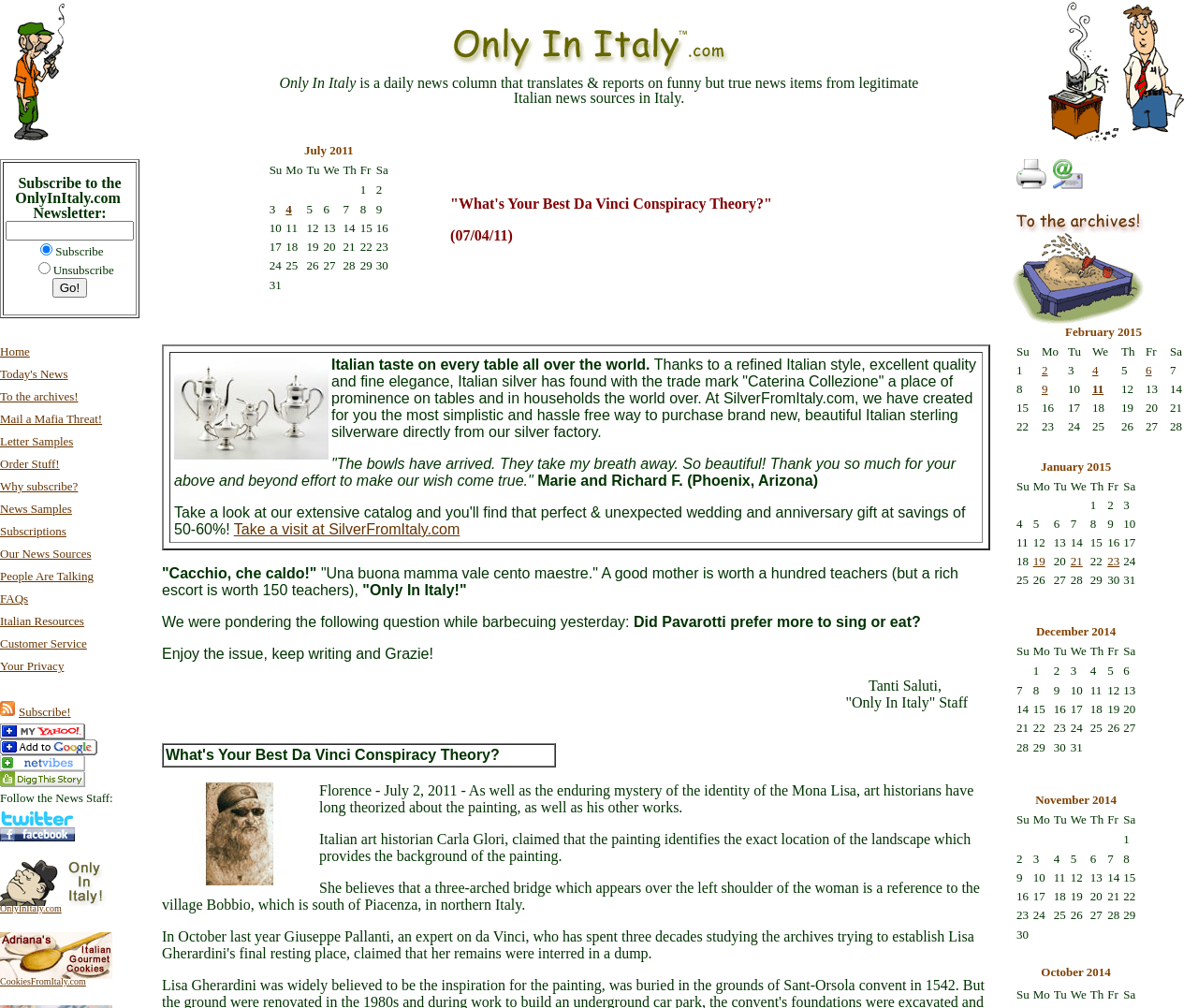Can you pinpoint the bounding box coordinates for the clickable element required for this instruction: "Mail a Mafia Threat"? The coordinates should be four float numbers between 0 and 1, i.e., [left, top, right, bottom].

[0.0, 0.409, 0.085, 0.422]